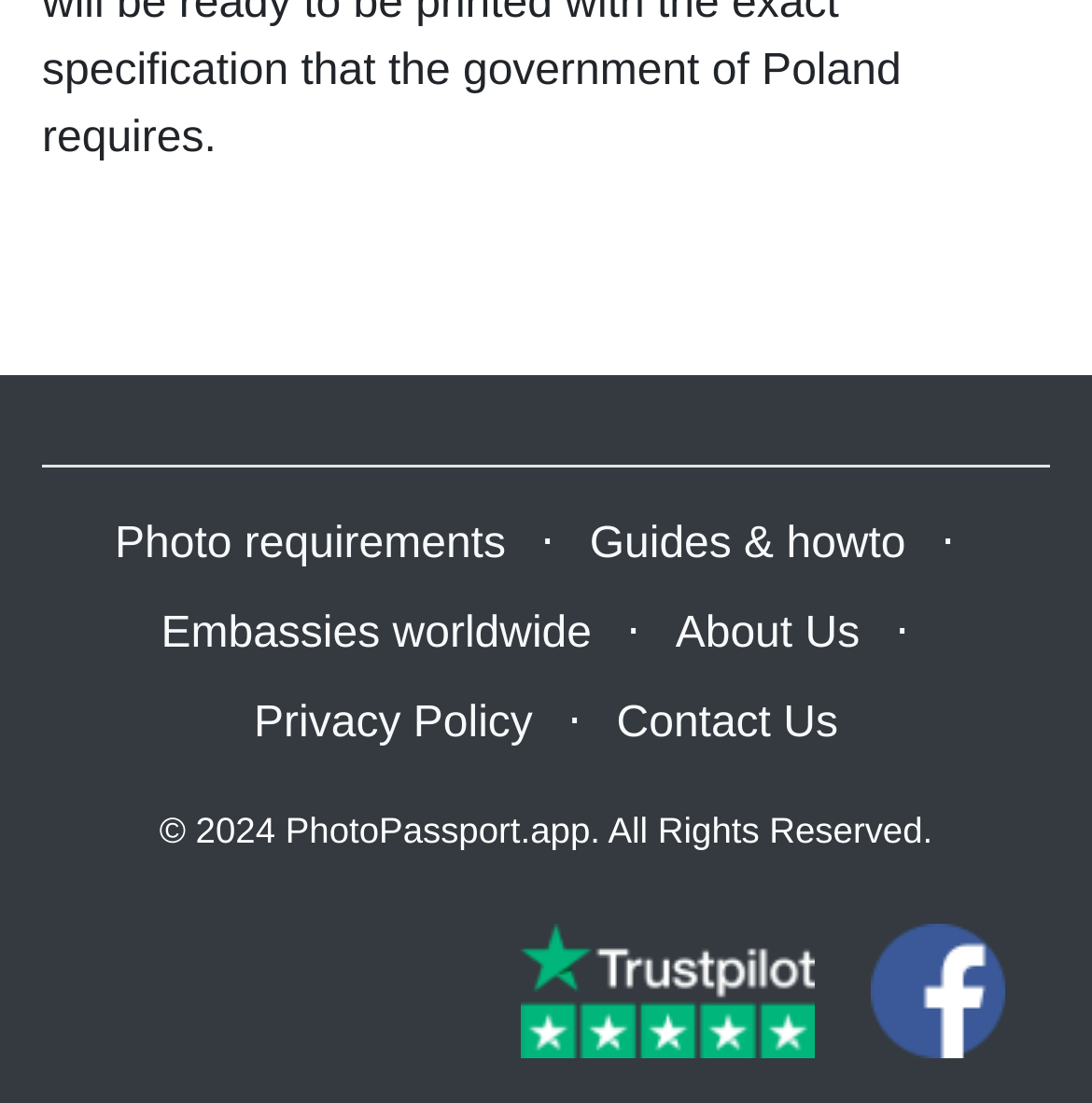Find the bounding box coordinates for the element described here: "Guides & howto".

[0.54, 0.472, 0.83, 0.515]